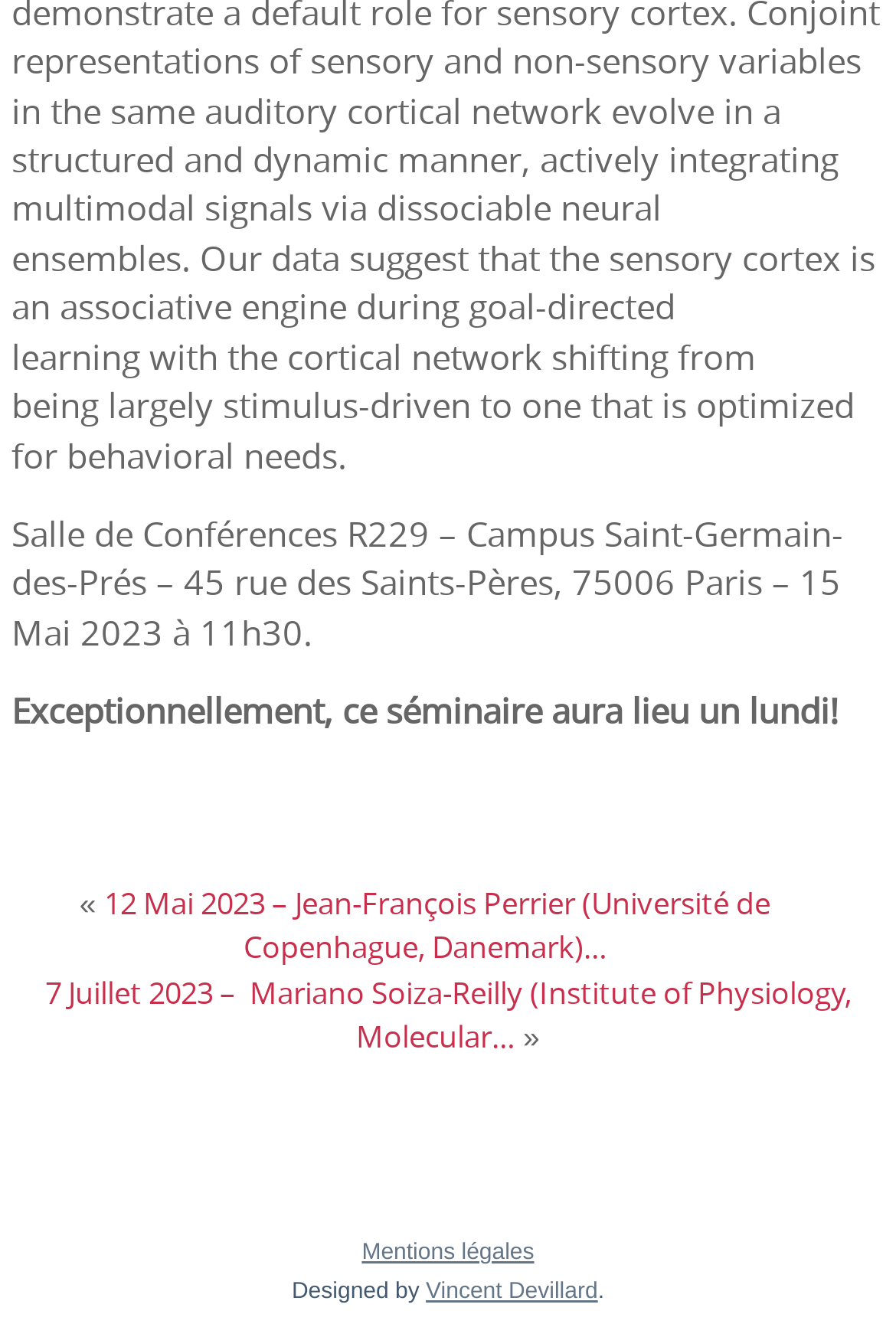What is the purpose of the webpage?
Carefully analyze the image and provide a detailed answer to the question.

The purpose of the webpage can be inferred from the content of the webpage, which displays information about seminars, including dates, speakers, and locations. The webpage is likely used to display seminar information to users.